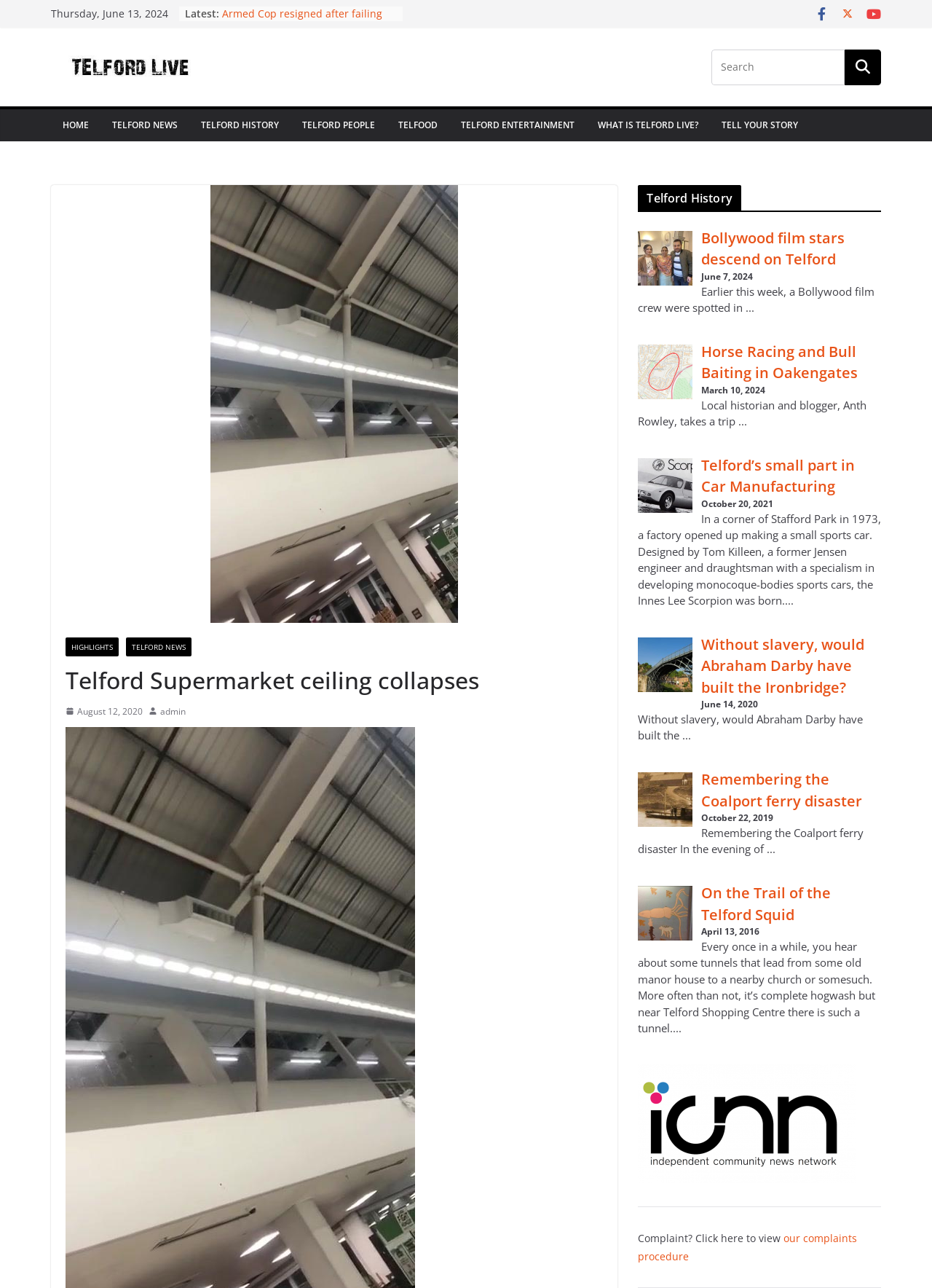Find the UI element described as: "What is Telford Live?" and predict its bounding box coordinates. Ensure the coordinates are four float numbers between 0 and 1, [left, top, right, bottom].

[0.641, 0.091, 0.749, 0.104]